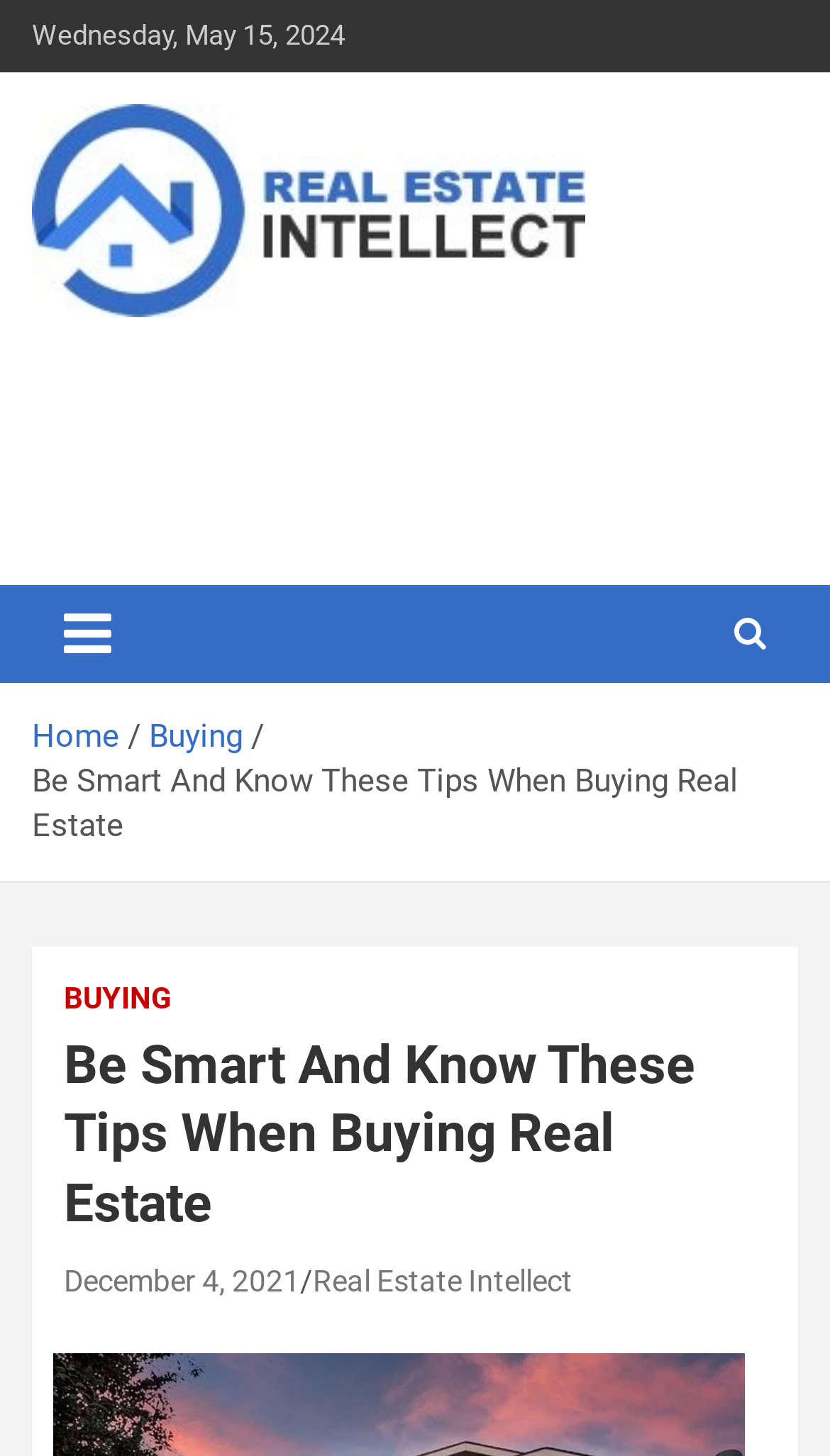Answer with a single word or phrase: 
What is the category of the current article?

Buying